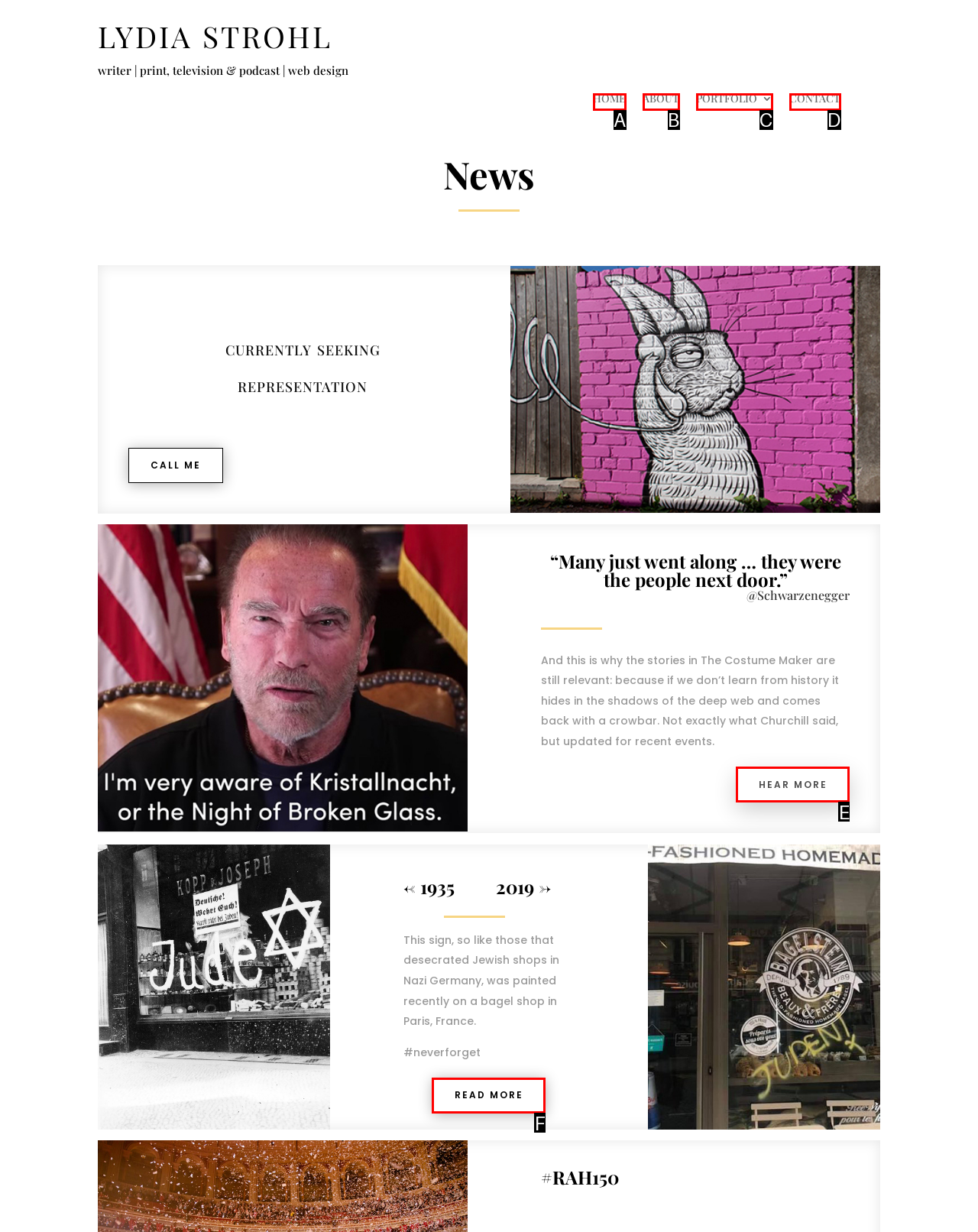Given the description: About us
Identify the letter of the matching UI element from the options.

None